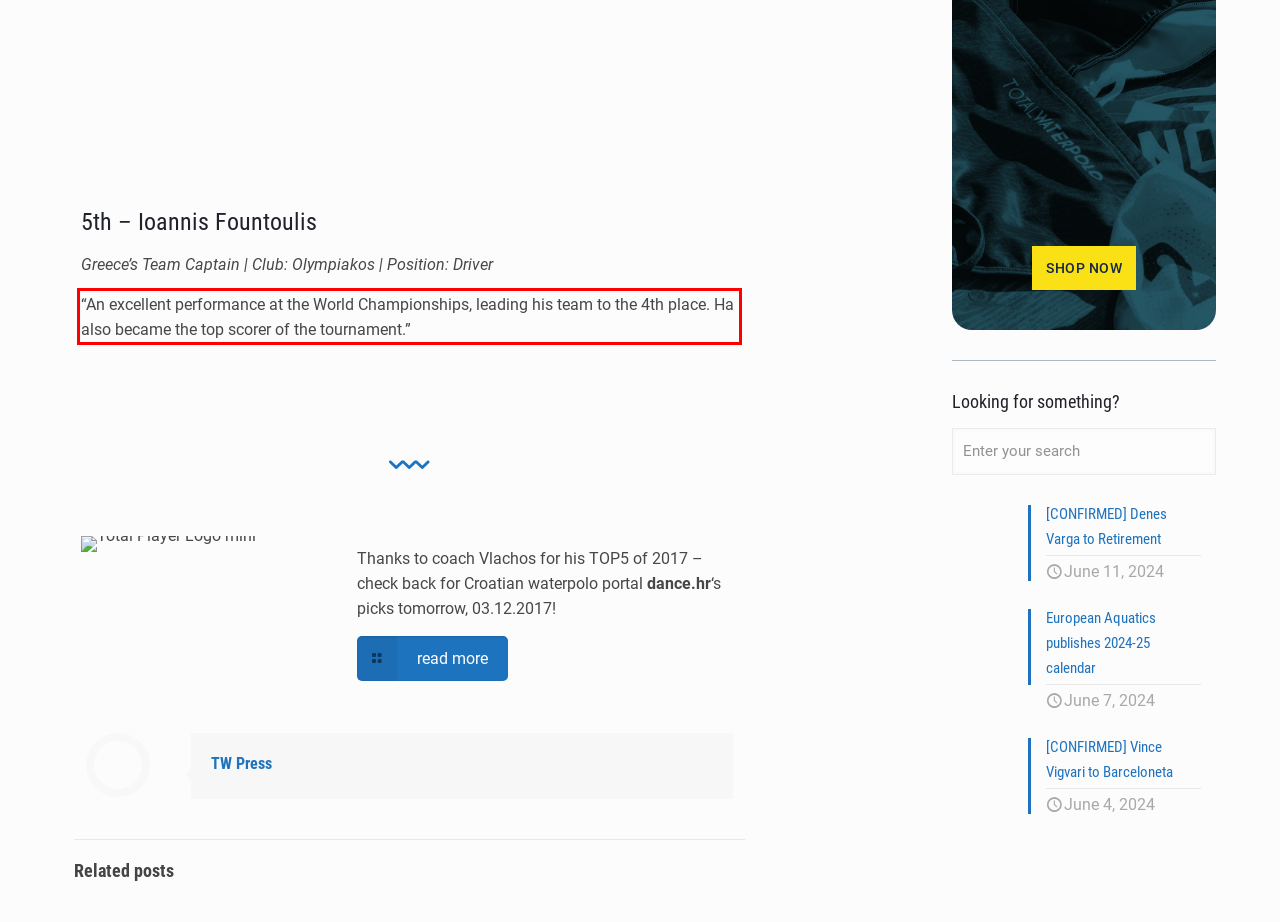You are provided with a screenshot of a webpage containing a red bounding box. Please extract the text enclosed by this red bounding box.

“An excellent performance at the World Championships, leading his team to the 4th place. Ha also became the top scorer of the tournament.”